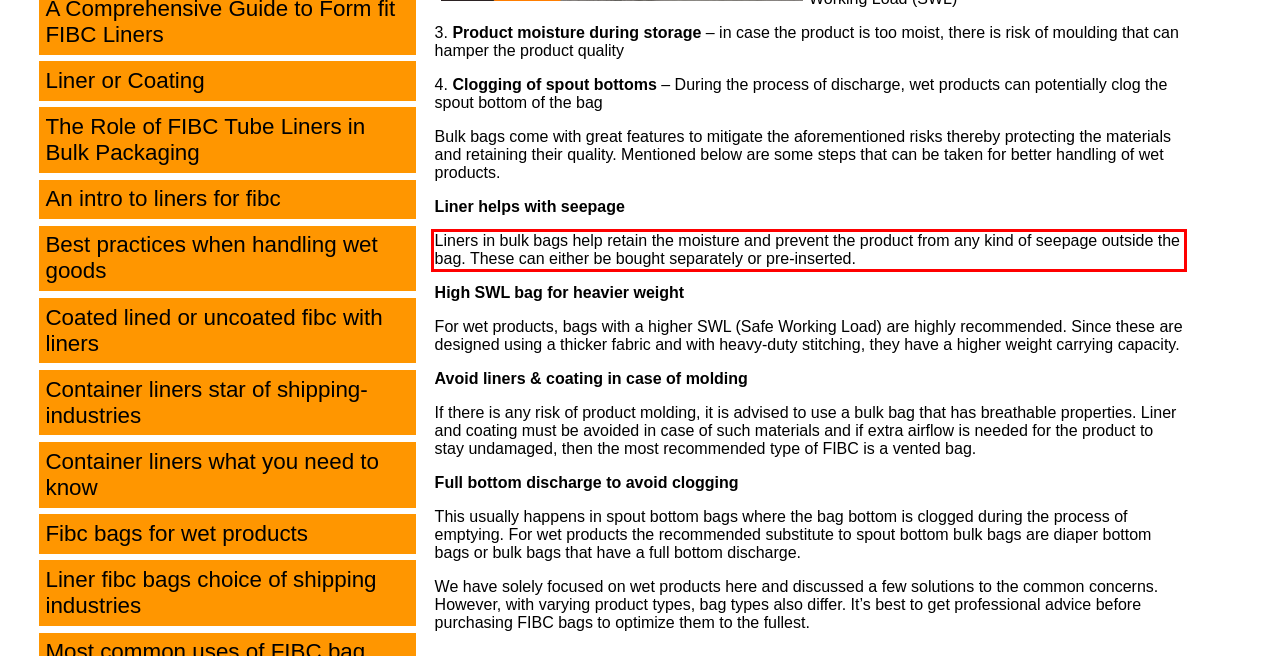Given a screenshot of a webpage with a red bounding box, extract the text content from the UI element inside the red bounding box.

Liners in bulk bags help retain the moisture and prevent the product from any kind of seepage outside the bag. These can either be bought separately or pre-inserted.